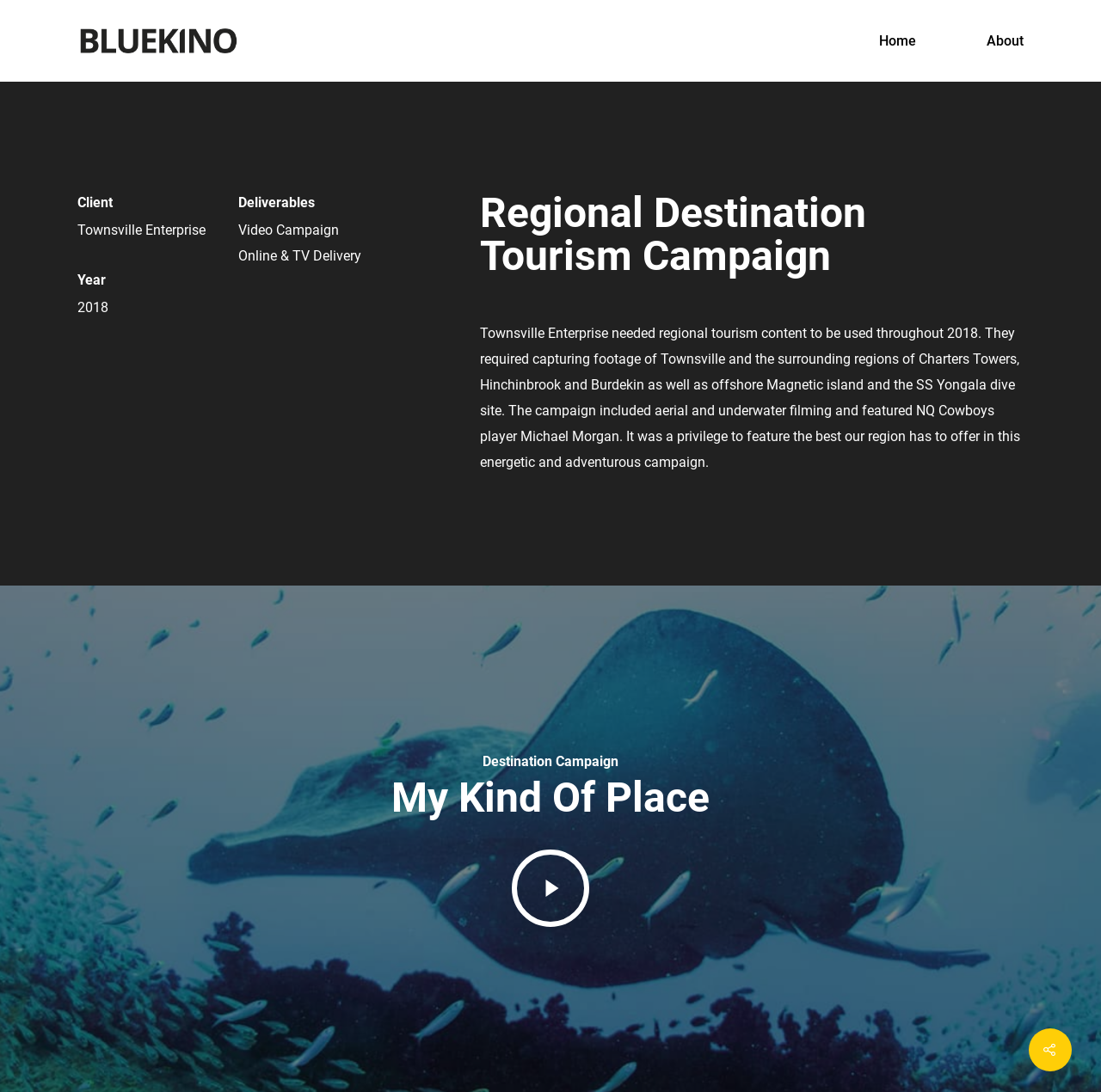Explain the webpage's design and content in an elaborate manner.

The webpage is titled "My Kind of Place – Bluekino" and appears to be a showcase of a regional destination tourism campaign. At the top left, there is a link to "Bluekino" accompanied by an image with the same name. 

On the top right, there are three links: "Home", "About", and an icon-only link. 

Below the top section, there are several headings and static text elements that describe a project. The first heading is "Client", followed by the text "Townsville Enterprise". The "Year" heading is accompanied by the text "2018". The "Deliverables" heading is followed by two static text elements: "Video Campaign" and "Online & TV Delivery". 

To the right of the "Deliverables" section, there is a longer heading "Regional Destination Tourism Campaign" followed by a paragraph of text that describes the project in detail. This text is positioned below the "Deliverables" section. 

Further down the page, there are two more headings: "Destination Campaign" and "My Kind Of Place". Below these headings, there is a link with an image, which is positioned near the bottom of the page. 

At the very bottom of the page, there are two more links: a social media icon and another icon-only link.